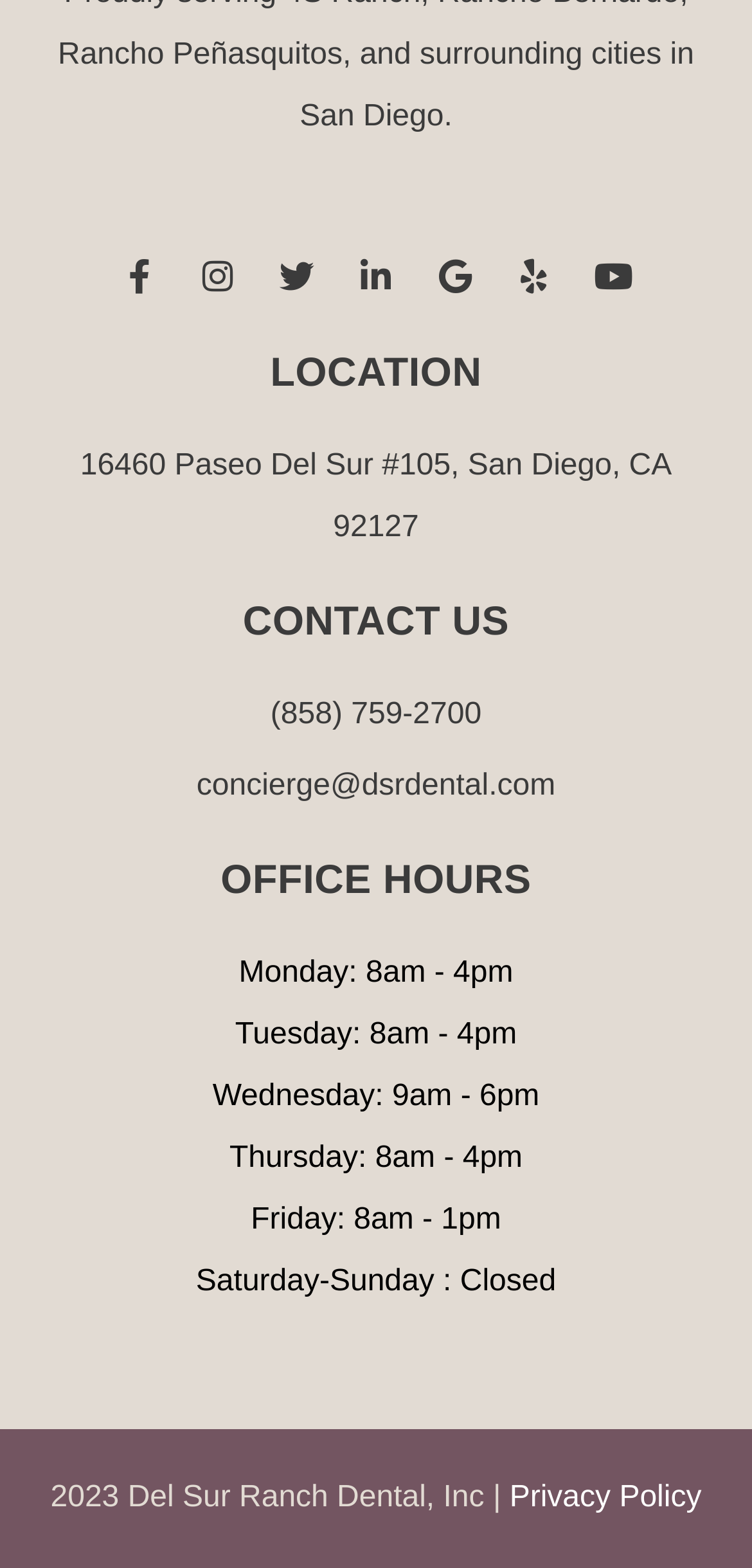Determine the bounding box coordinates of the element's region needed to click to follow the instruction: "Call the office". Provide these coordinates as four float numbers between 0 and 1, formatted as [left, top, right, bottom].

[0.103, 0.437, 0.897, 0.476]